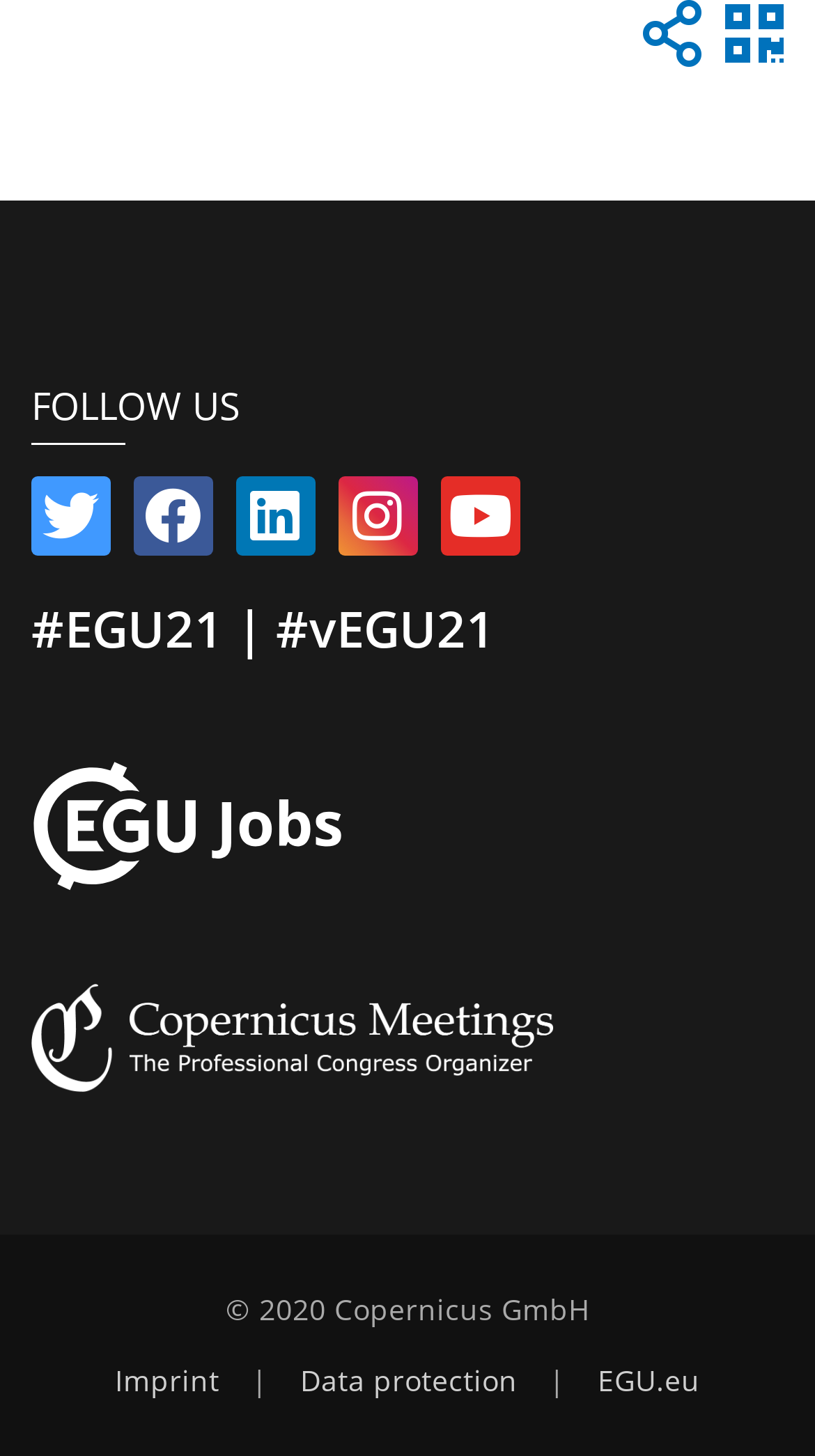What is the name of the organization's website?
Look at the image and respond with a one-word or short-phrase answer.

EGU.eu